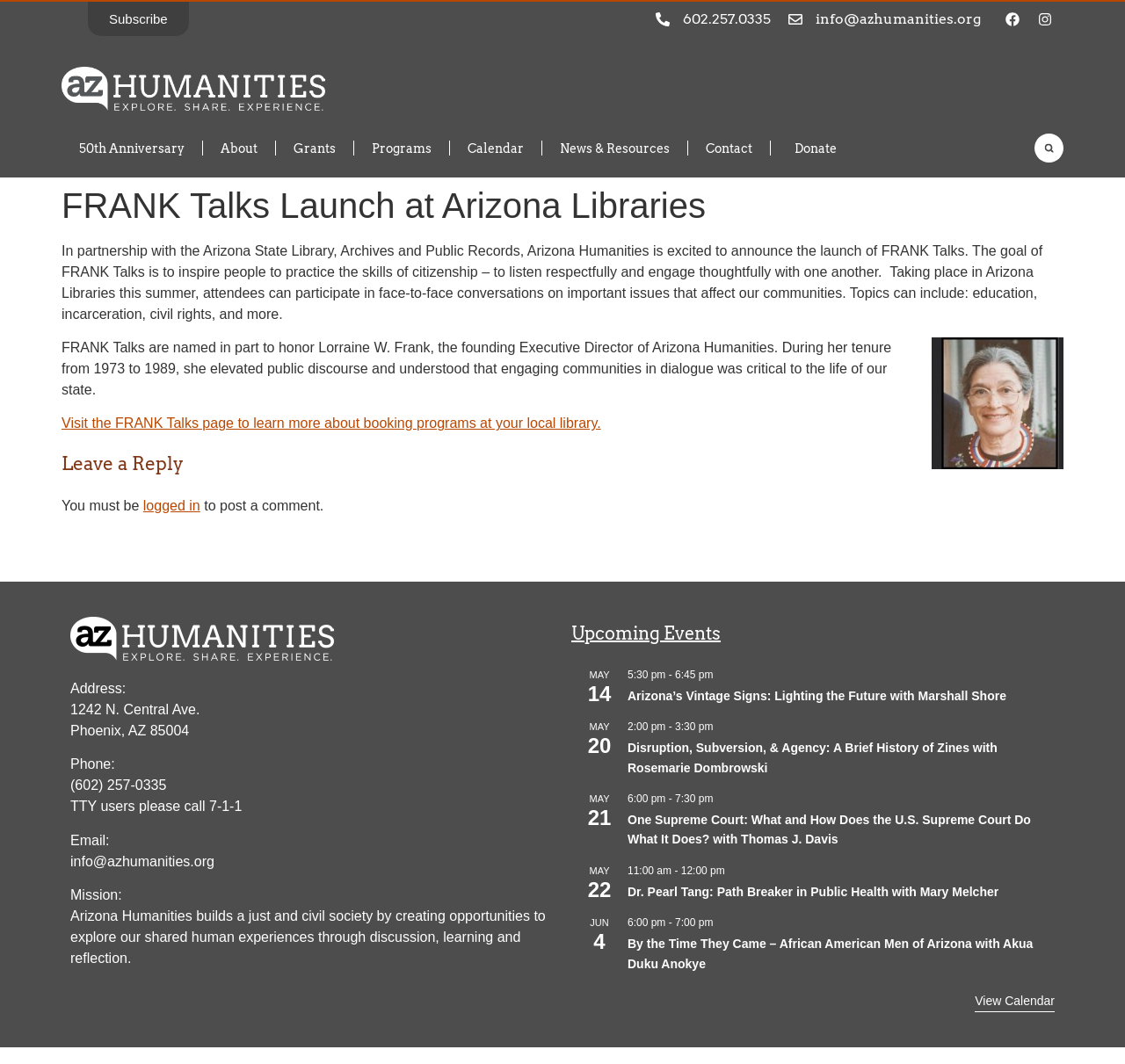What is the name of the program launched at Arizona Libraries?
From the details in the image, answer the question comprehensively.

The webpage mentions 'FRANK Talks Launch at Arizona Libraries' in the header, and further explains that FRANK Talks is a program that inspires people to practice the skills of citizenship through face-to-face conversations on important issues that affect our communities.